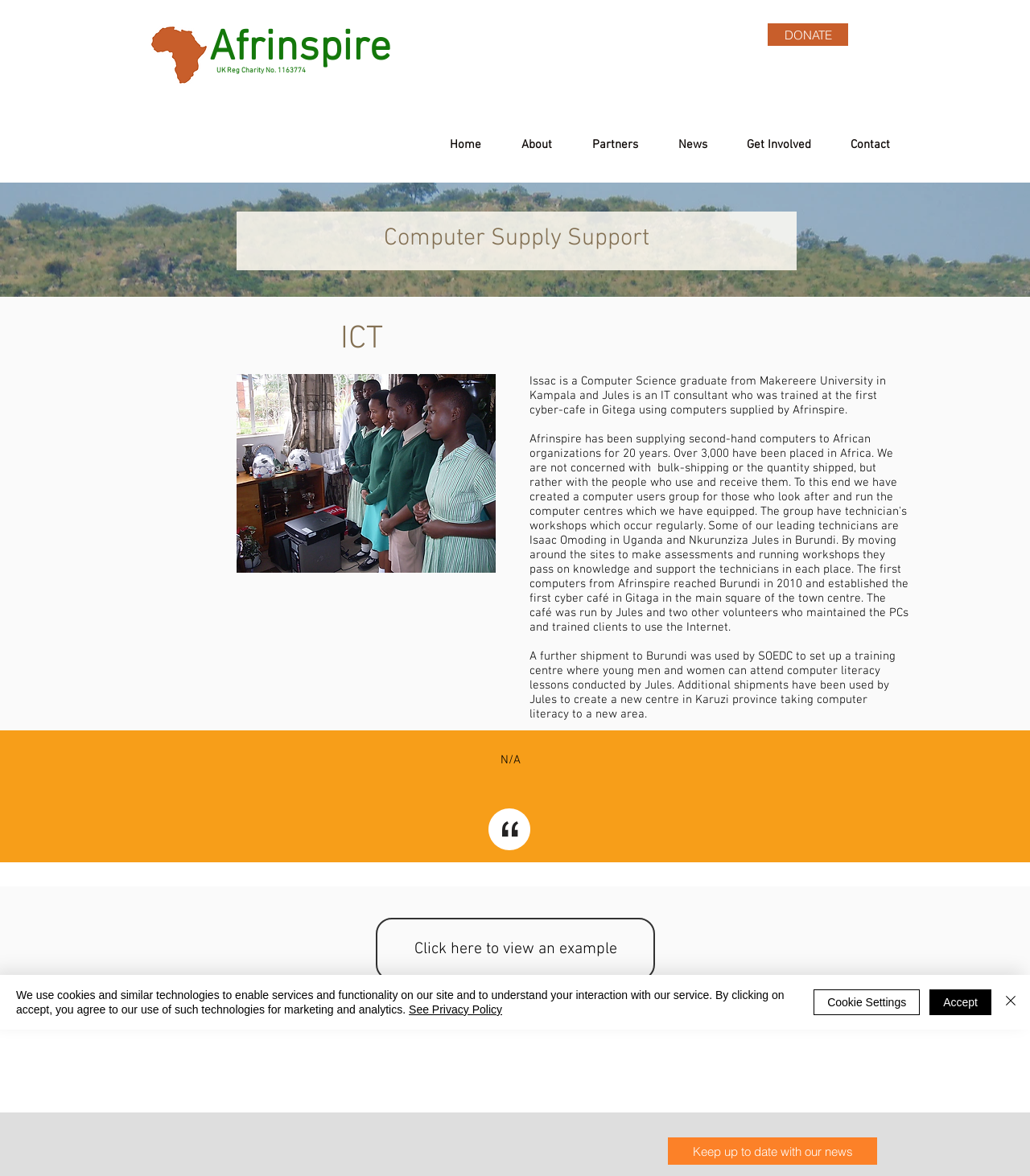What is the occupation of Issac?
Using the image, give a concise answer in the form of a single word or short phrase.

Computer Science graduate